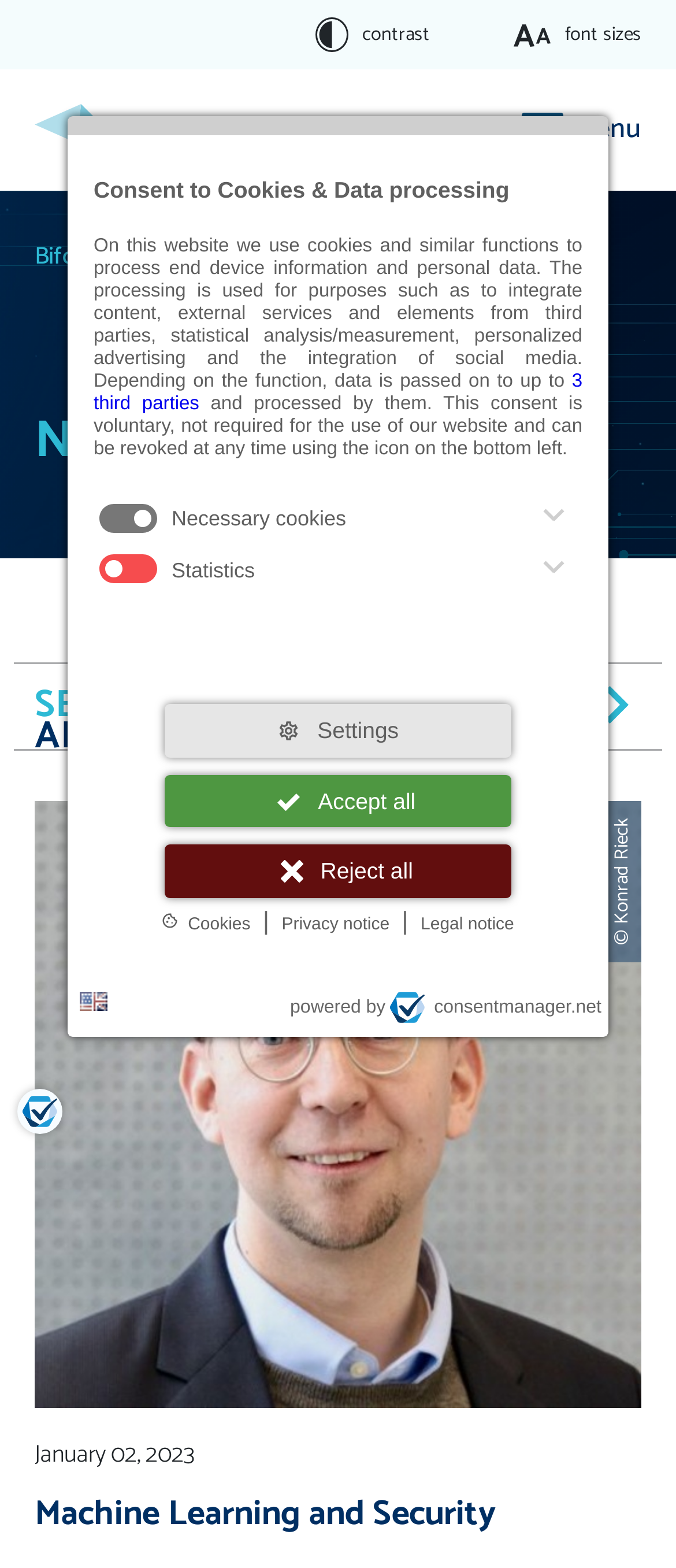Give a one-word or short-phrase answer to the following question: 
What is the date mentioned in the news article?

January 02, 2023